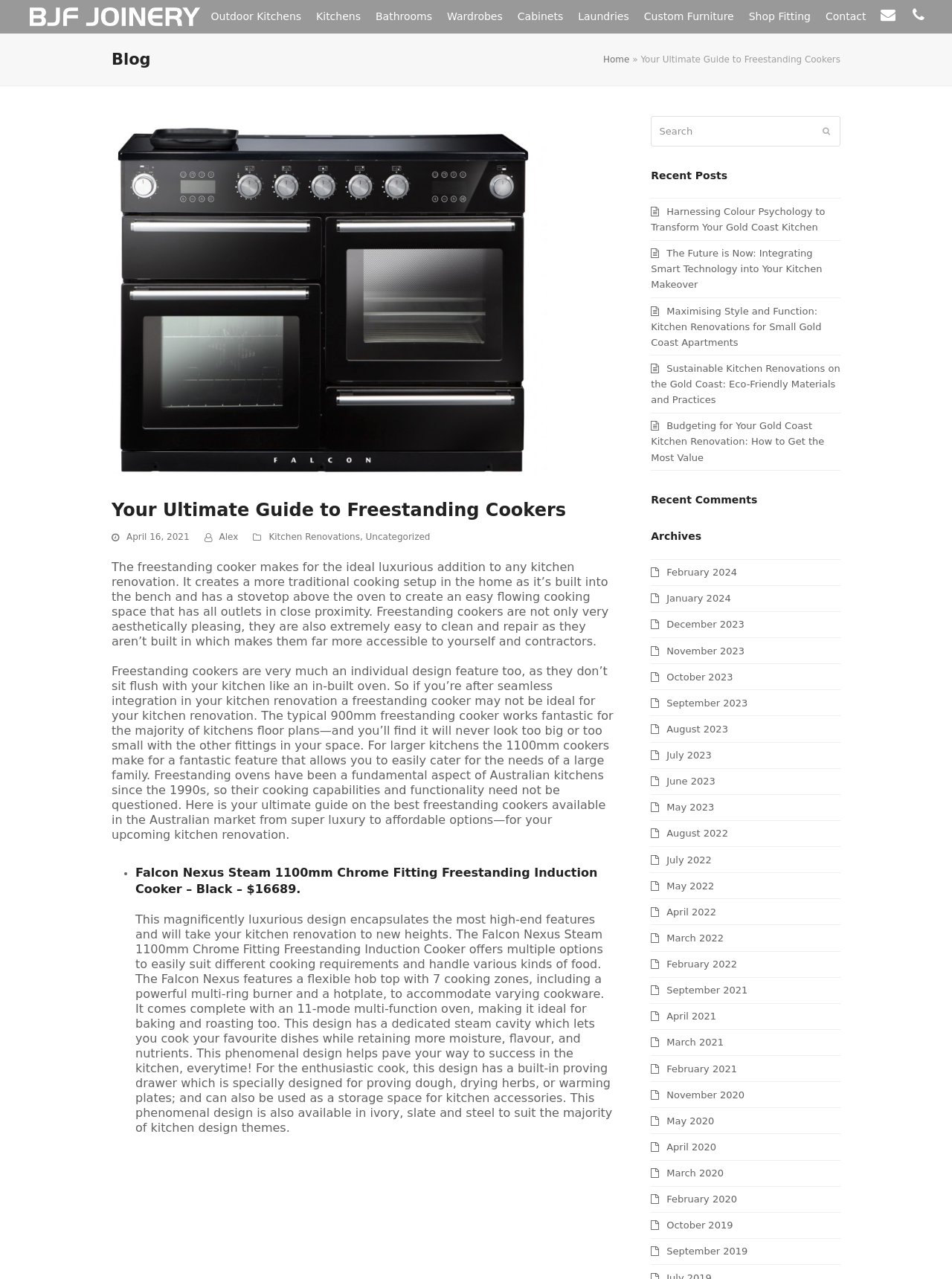Provide the bounding box coordinates for the UI element described in this sentence: "October 2023". The coordinates should be four float values between 0 and 1, i.e., [left, top, right, bottom].

[0.684, 0.525, 0.77, 0.534]